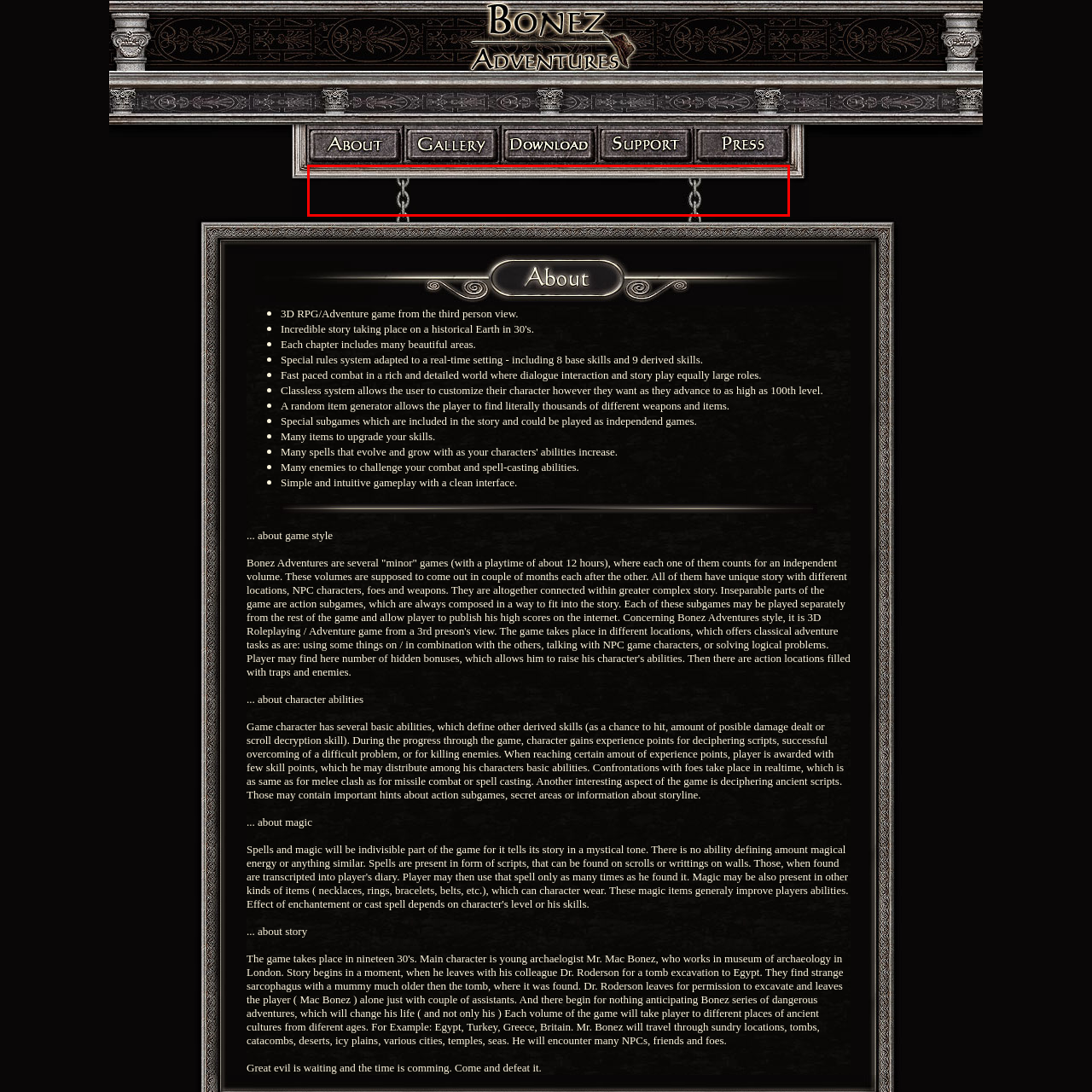What type of game is 'Bonez Adventures'?
Pay attention to the image part enclosed by the red bounding box and answer the question using a single word or a short phrase.

3D RPG/adventure game